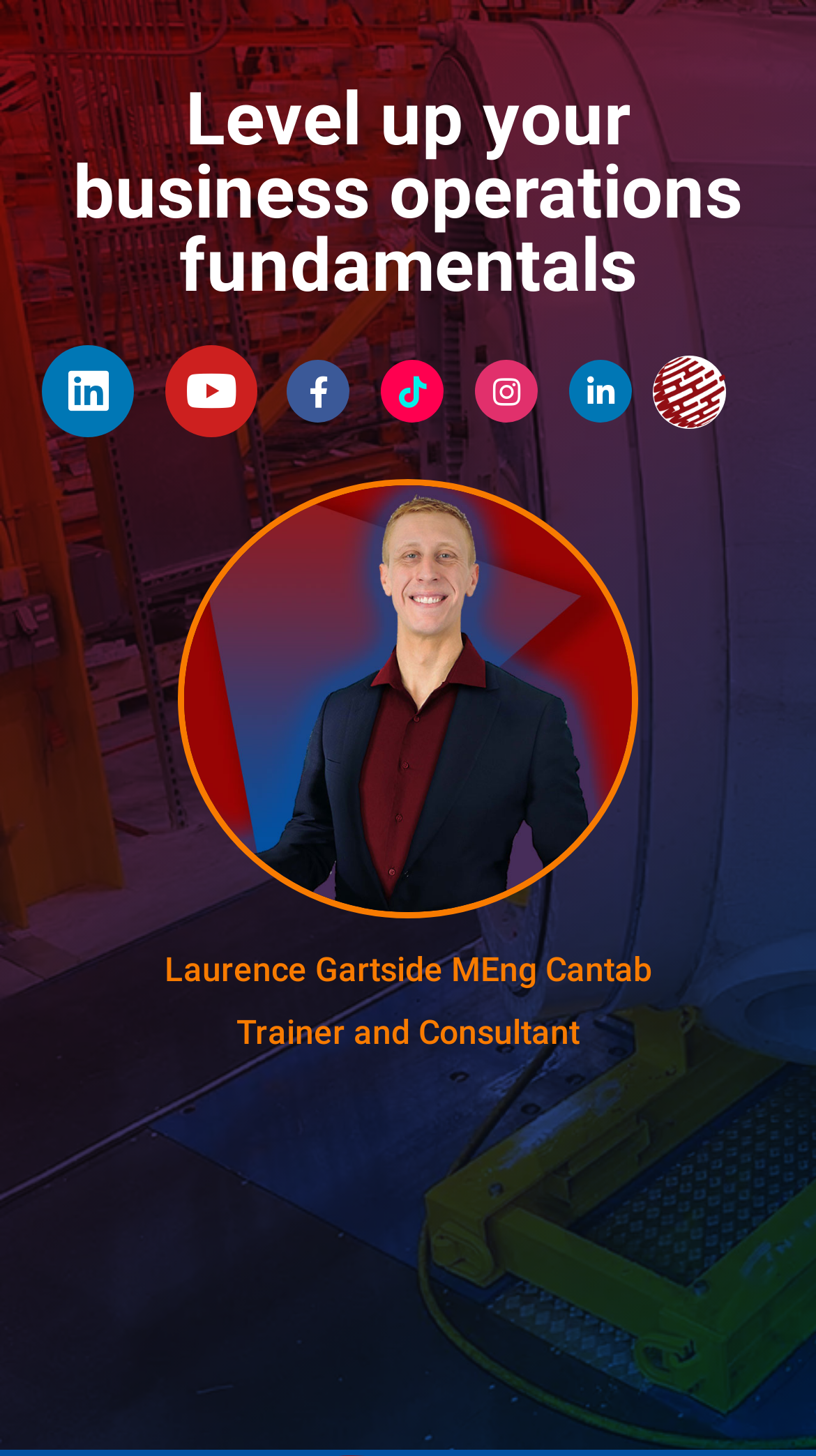Answer the question in one word or a short phrase:
What is the topic of the operations management training?

Business operations fundamentals